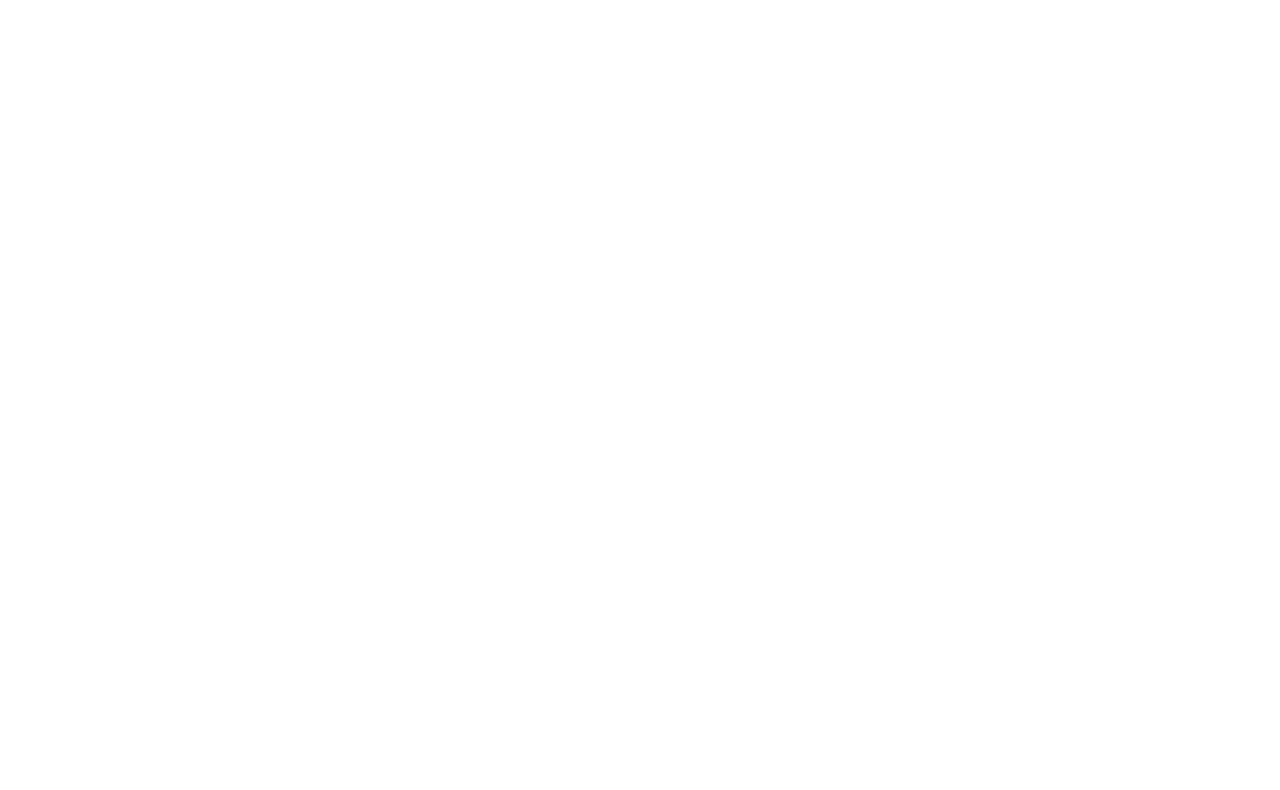What is the date of the article?
Please provide a comprehensive answer to the question based on the webpage screenshot.

The date of the article is mentioned in the webpage as 'Published Sun, Sep 11, 2022 · 05:04 PM', which indicates that the date of the article is Sun, Sep 11, 2022.